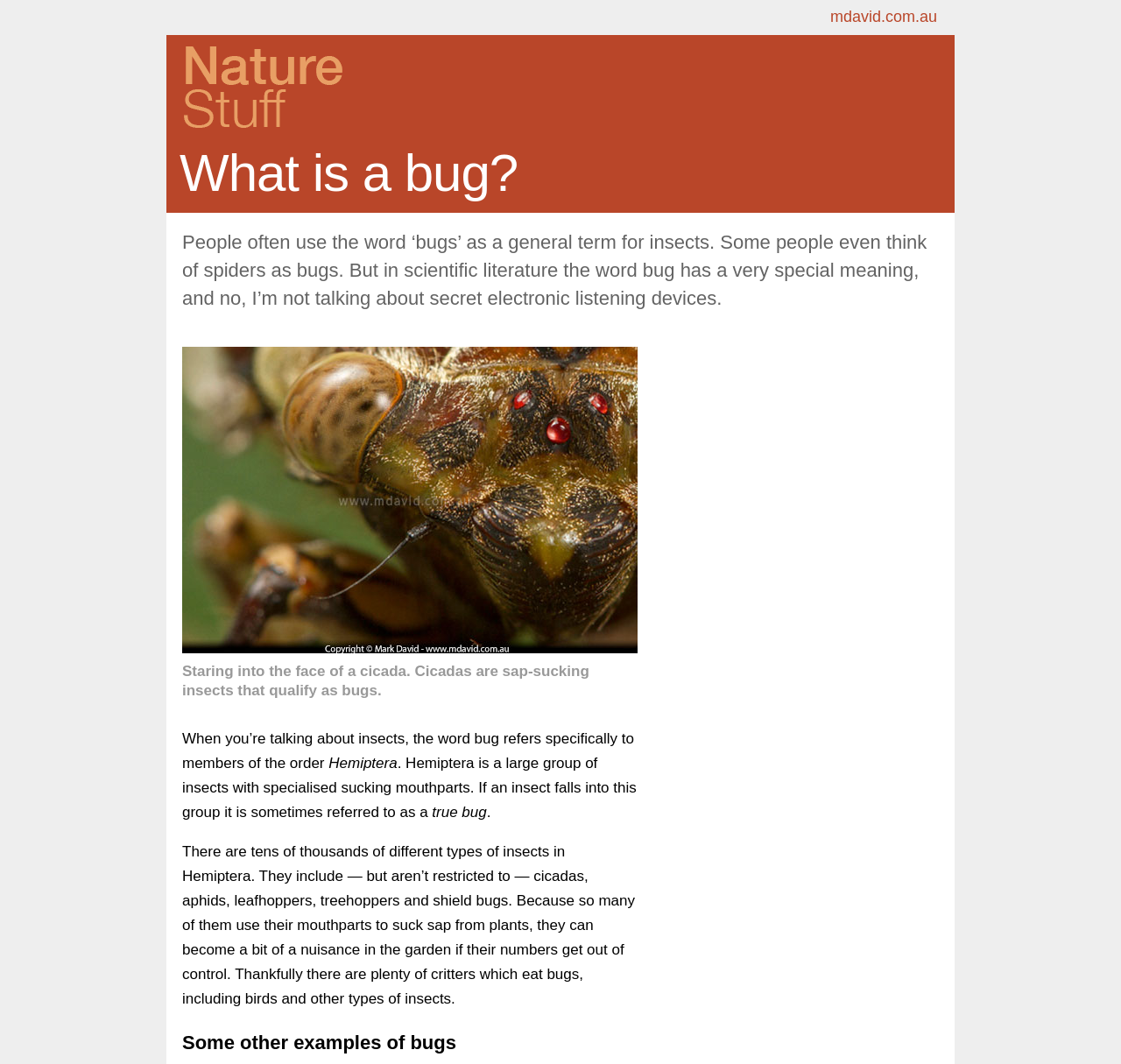Please analyze the image and provide a thorough answer to the question:
What type of insect is shown in the image?

The image on the webpage shows a cicada, which is a type of insect that is mentioned in the text as an example of a bug.